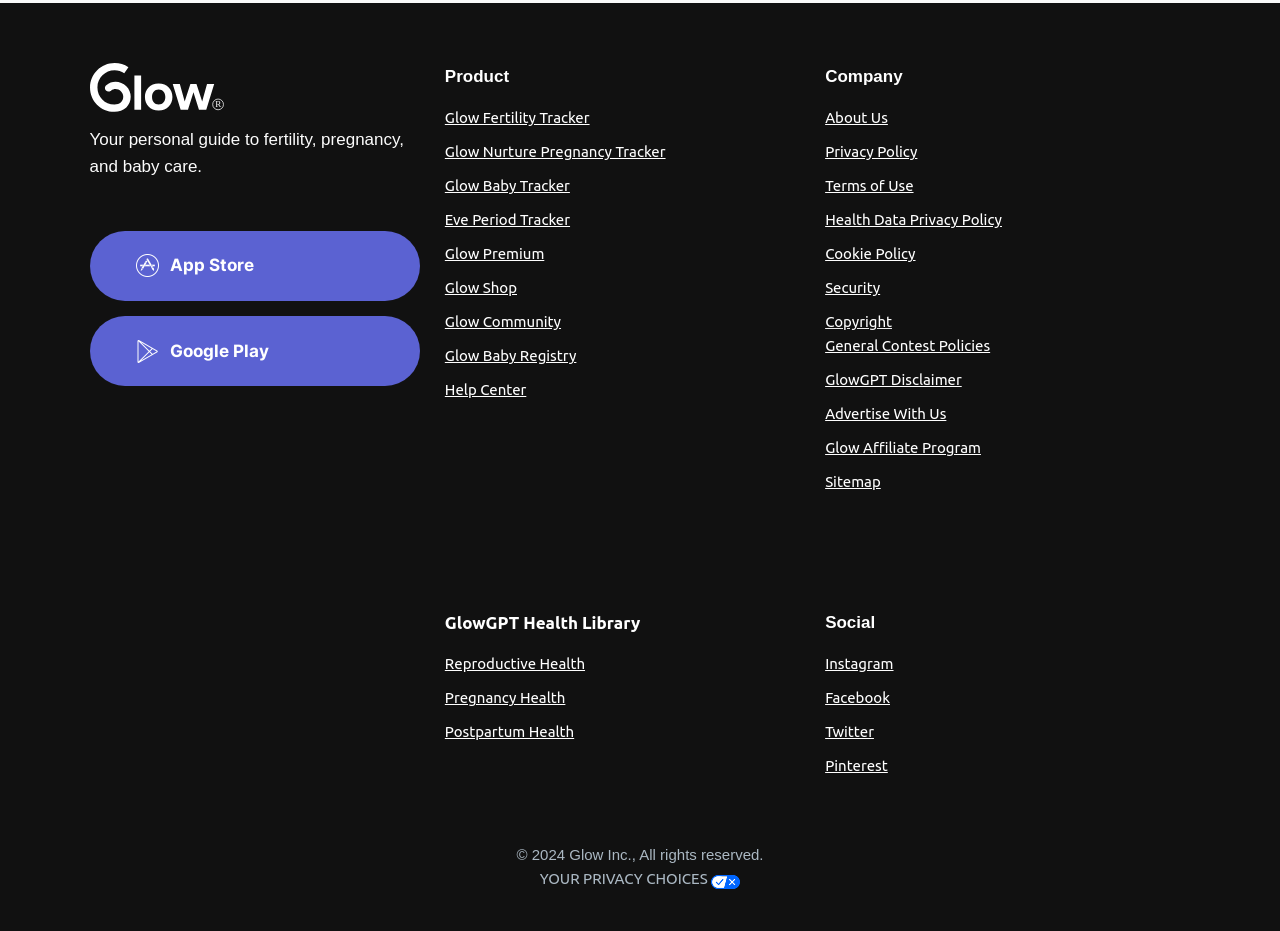How many health-related categories are listed?
Using the image, provide a concise answer in one word or a short phrase.

3